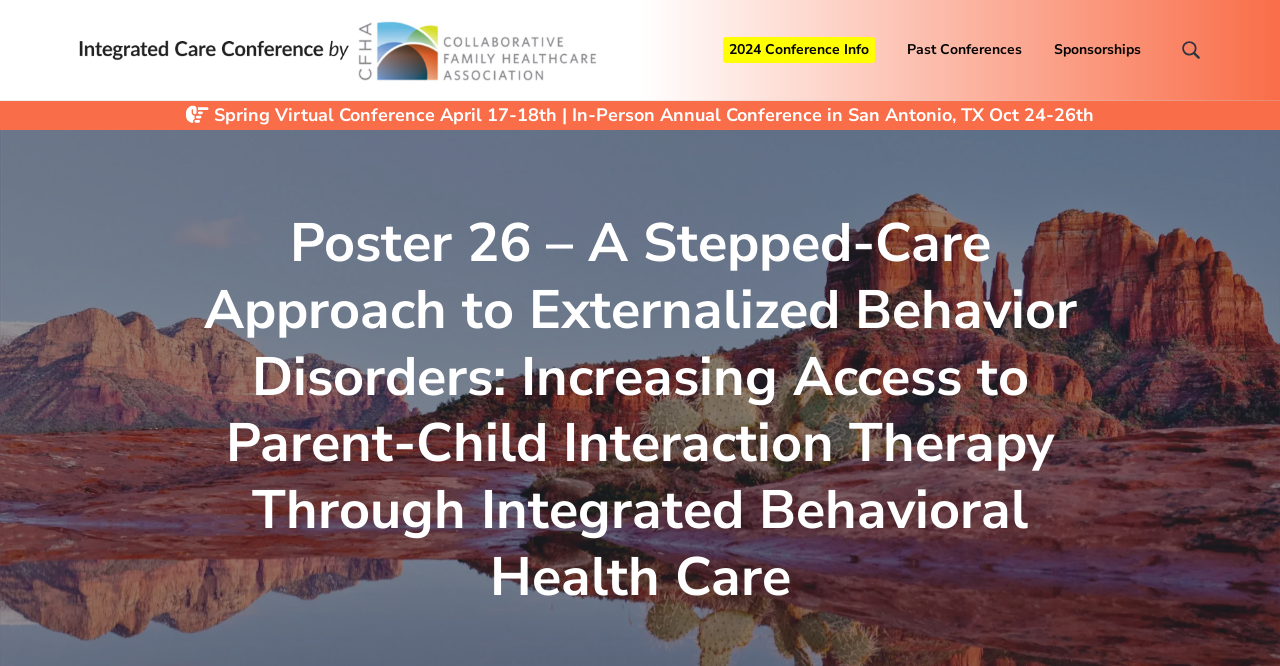What is the main title displayed on this webpage?

Poster 26 – A Stepped-Care Approach to Externalized Behavior Disorders: Increasing Access to Parent-Child Interaction Therapy Through Integrated Behavioral Health Care